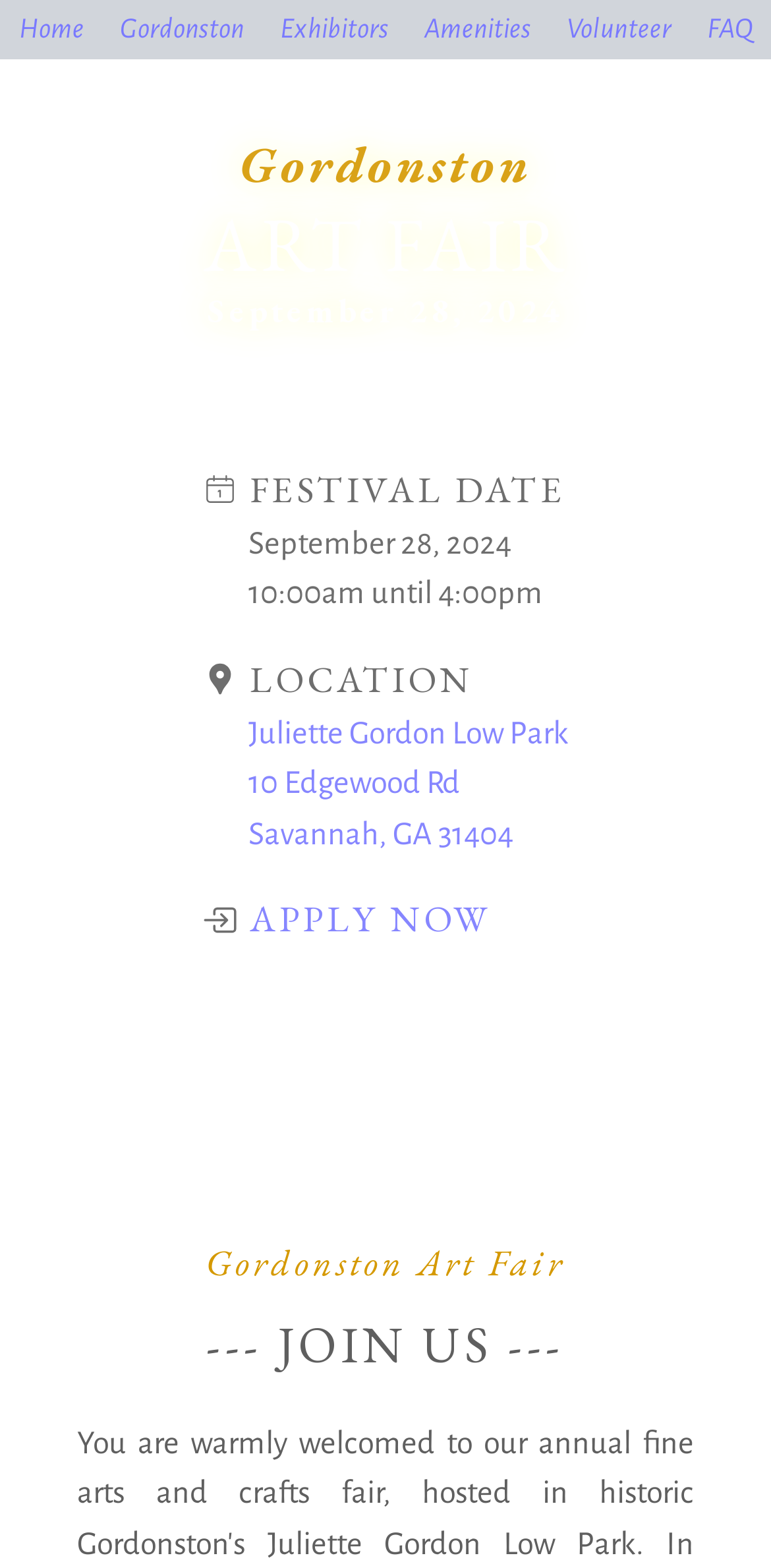What is the location of the art fair?
Analyze the image and provide a thorough answer to the question.

I found the location of the art fair by looking at the link element with the text 'Juliette Gordon Low Park 10 Edgewood Rd Savannah, GA 31404' which is located below the 'LOCATION' heading.